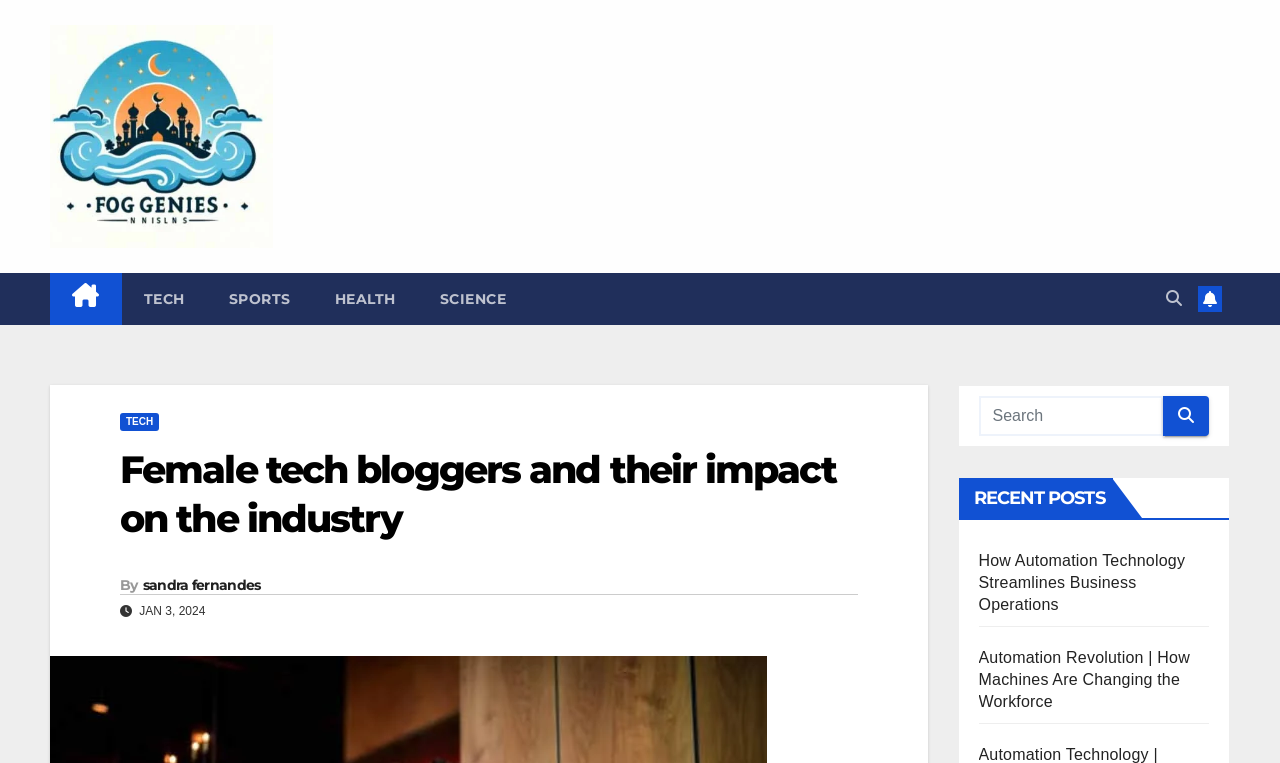From the given element description: "Tech", find the bounding box for the UI element. Provide the coordinates as four float numbers between 0 and 1, in the order [left, top, right, bottom].

[0.095, 0.357, 0.161, 0.426]